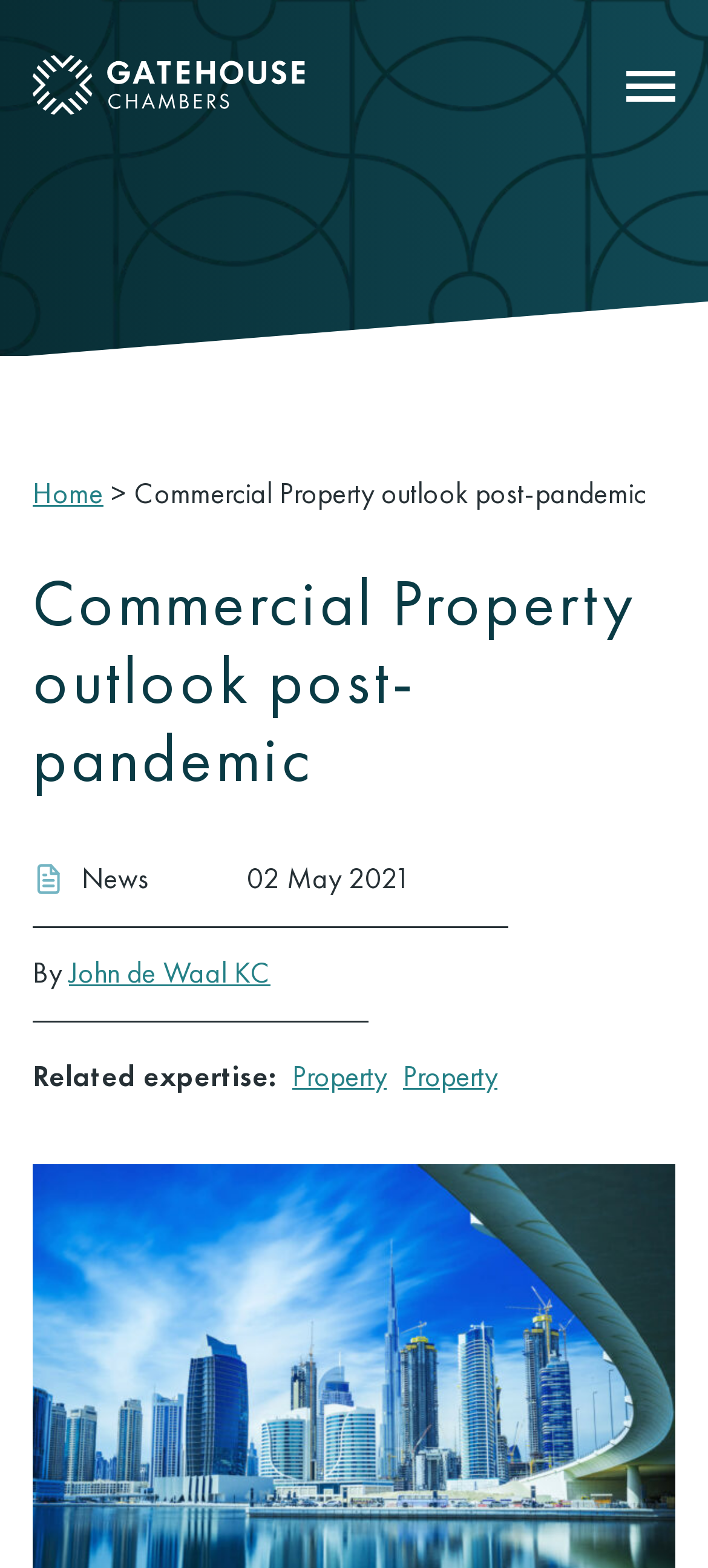Identify the bounding box of the UI element that matches this description: "Hire Me".

None